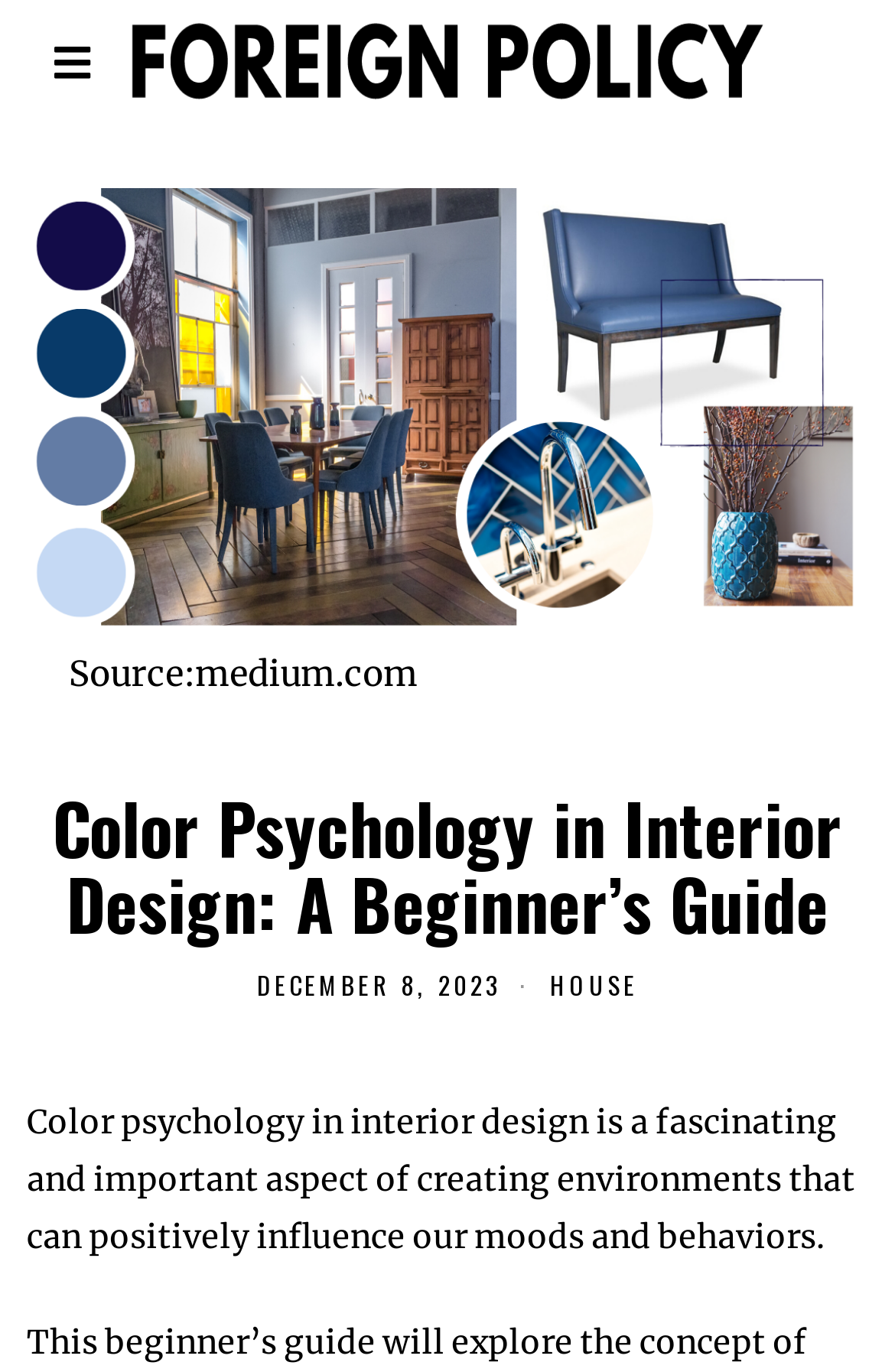Describe in detail what you see on the webpage.

The webpage is about color psychology in interior design, with a focus on its emotional impact and cultural relevance. At the top, there is a heading that spans almost the entire width of the page, with a link embedded within it. Below the heading, there is a large figure that takes up most of the page's width, accompanied by a figcaption that provides a source credit to medium.com.

To the right of the figure, there is a header section that contains a heading with the title "Color Psychology in Interior Design: A Beginner's Guide", a time stamp indicating the date "DECEMBER 8, 2023", and a link to a category labeled "HOUSE". 

Below the header section, there is a block of text that discusses the importance of color psychology in interior design, highlighting its ability to positively influence moods and behaviors. This text is positioned near the bottom of the page, spanning almost the entire width of the page. At the very top of the page, there is a thin progress bar that spans the entire width of the page.